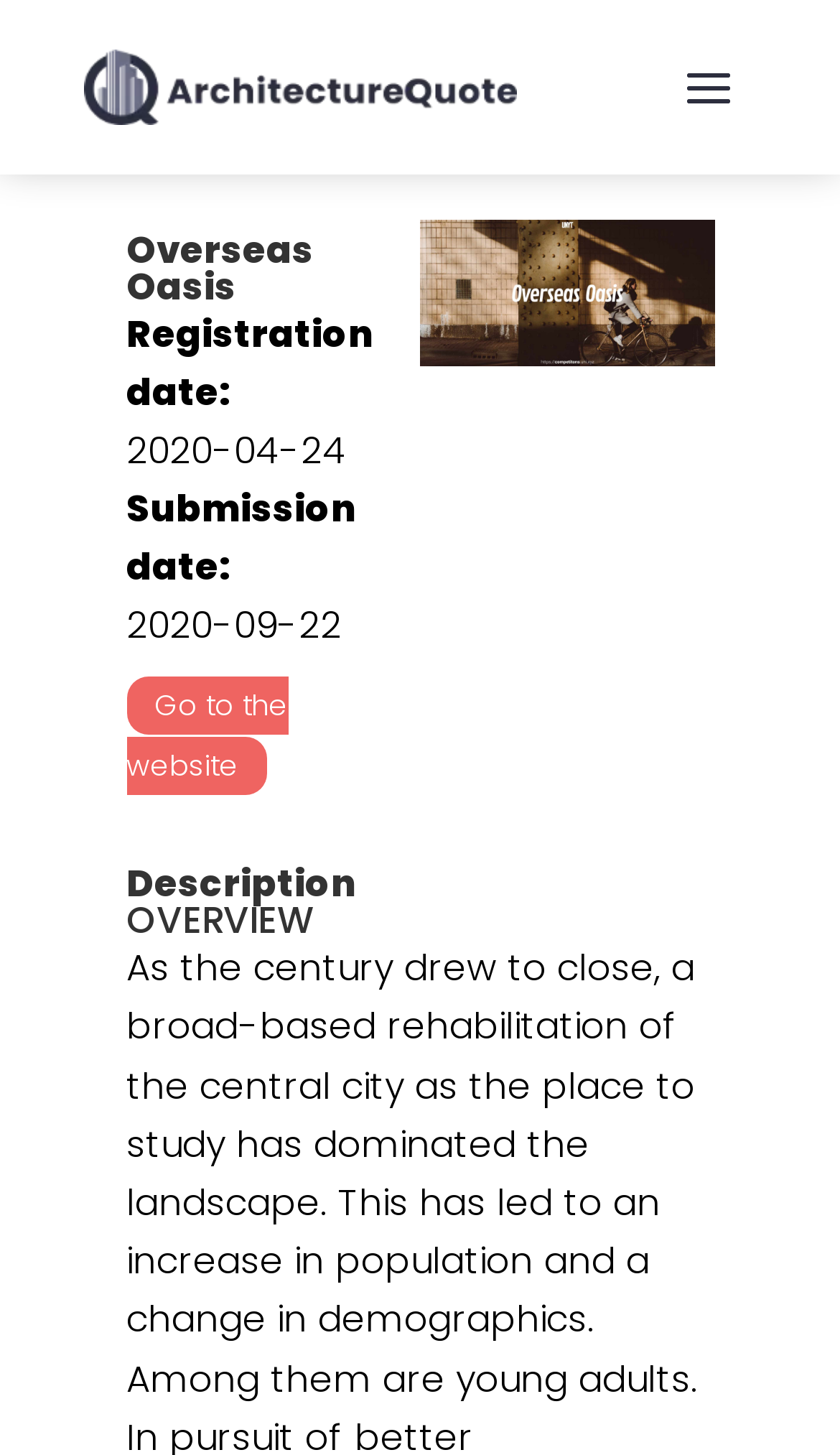Is there a link to go to the website?
Please provide a single word or phrase as your answer based on the image.

Yes